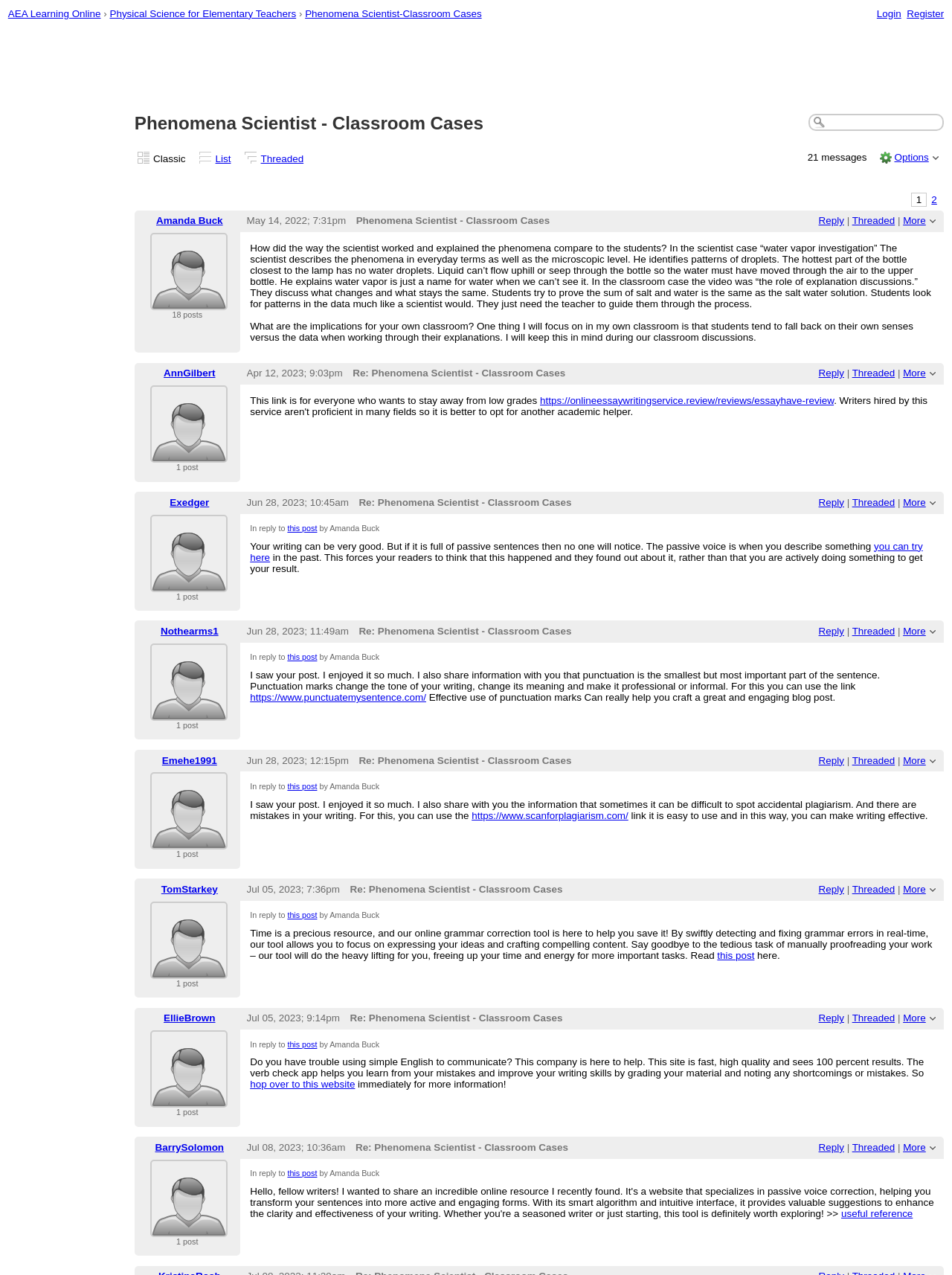Locate the primary heading on the webpage and return its text.

Phenomena Scientist - Classroom Cases